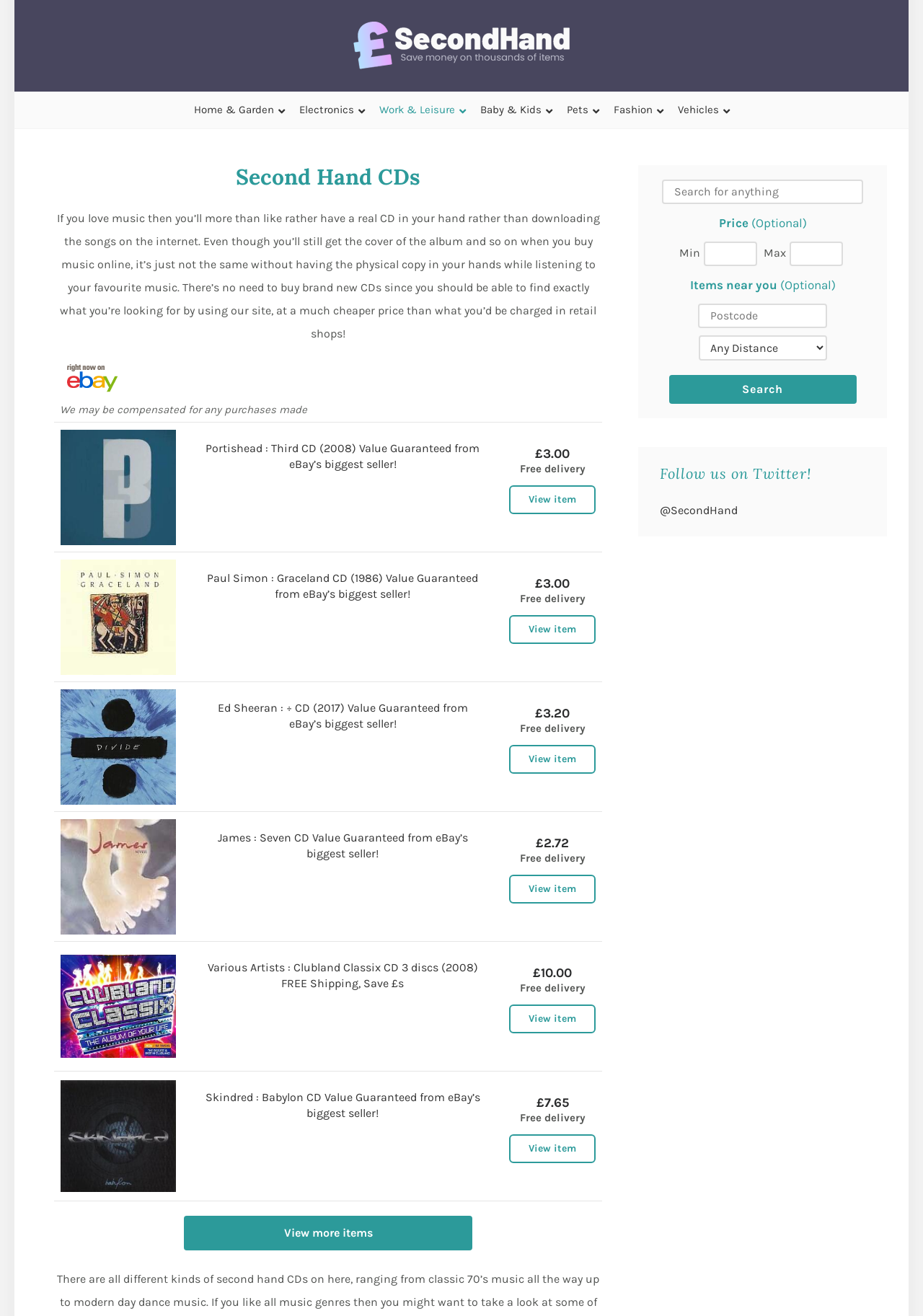Provide an in-depth caption for the webpage.

This webpage is about second-hand CDs for sale. At the top, there is a logo with the text "Second Hand" and a link to the homepage. Below the logo, there are several categories listed, including "Home & Garden", "Electronics", "Work & Leisure", and more.

The main content of the page is a list of CDs for sale, displayed in a table format. Each row represents a different CD, with columns for the CD title, price, and a "View item" button. There are multiple tables, each containing several rows of CDs. The CDs are listed in a scrolling format, with more items available to view by scrolling down.

Above the CD list, there is a paragraph of text that explains the benefits of buying second-hand CDs, including the ability to find what you're looking for at a cheaper price than retail shops.

To the right of the CD list, there is a search bar where users can enter keywords to search for specific CDs. Below the search bar, there are filters to narrow down the search results by price and location.

At the very bottom of the page, there is a link to view more items.